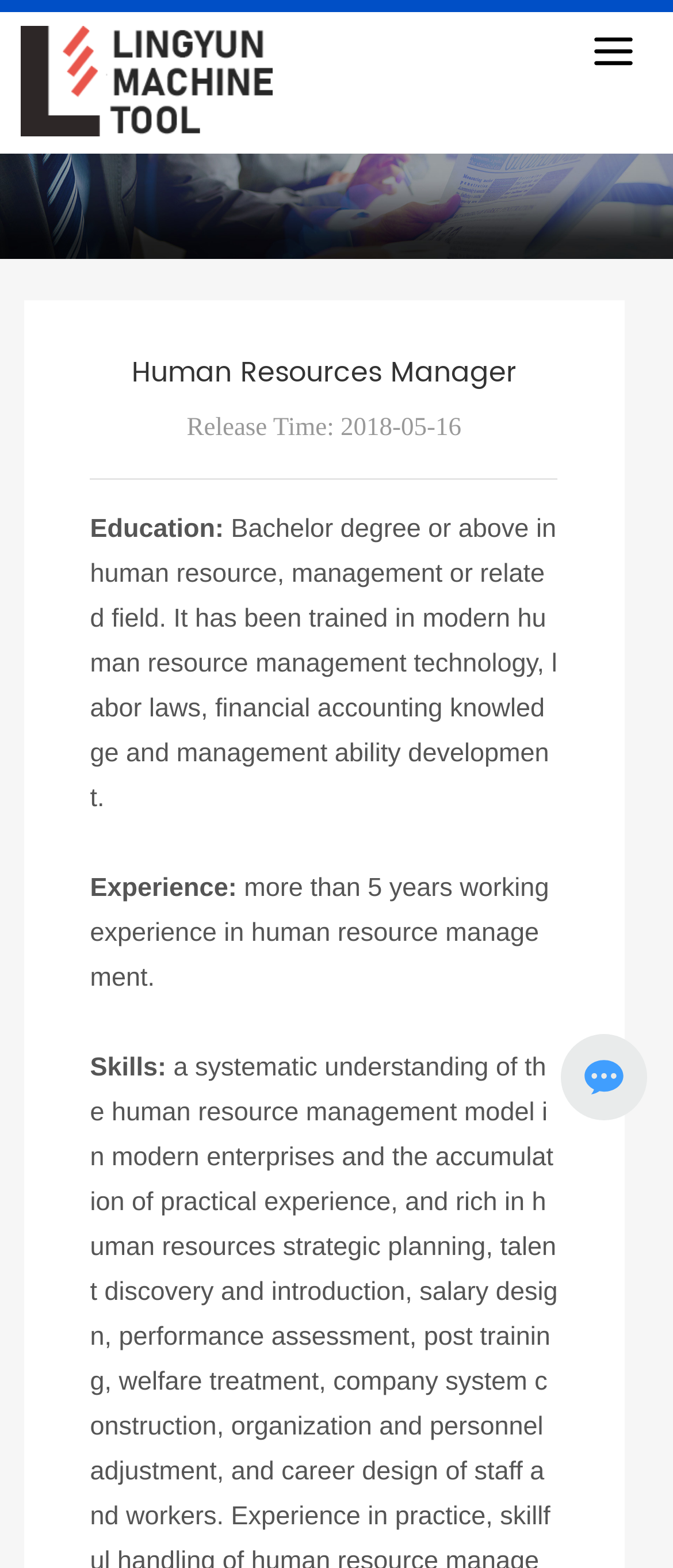Please provide a comprehensive answer to the question based on the screenshot: How many years of experience are required for the job?

The experience requirement for the job can be found in the StaticText element with the text 'more than 5 years working experience in human resource management'.